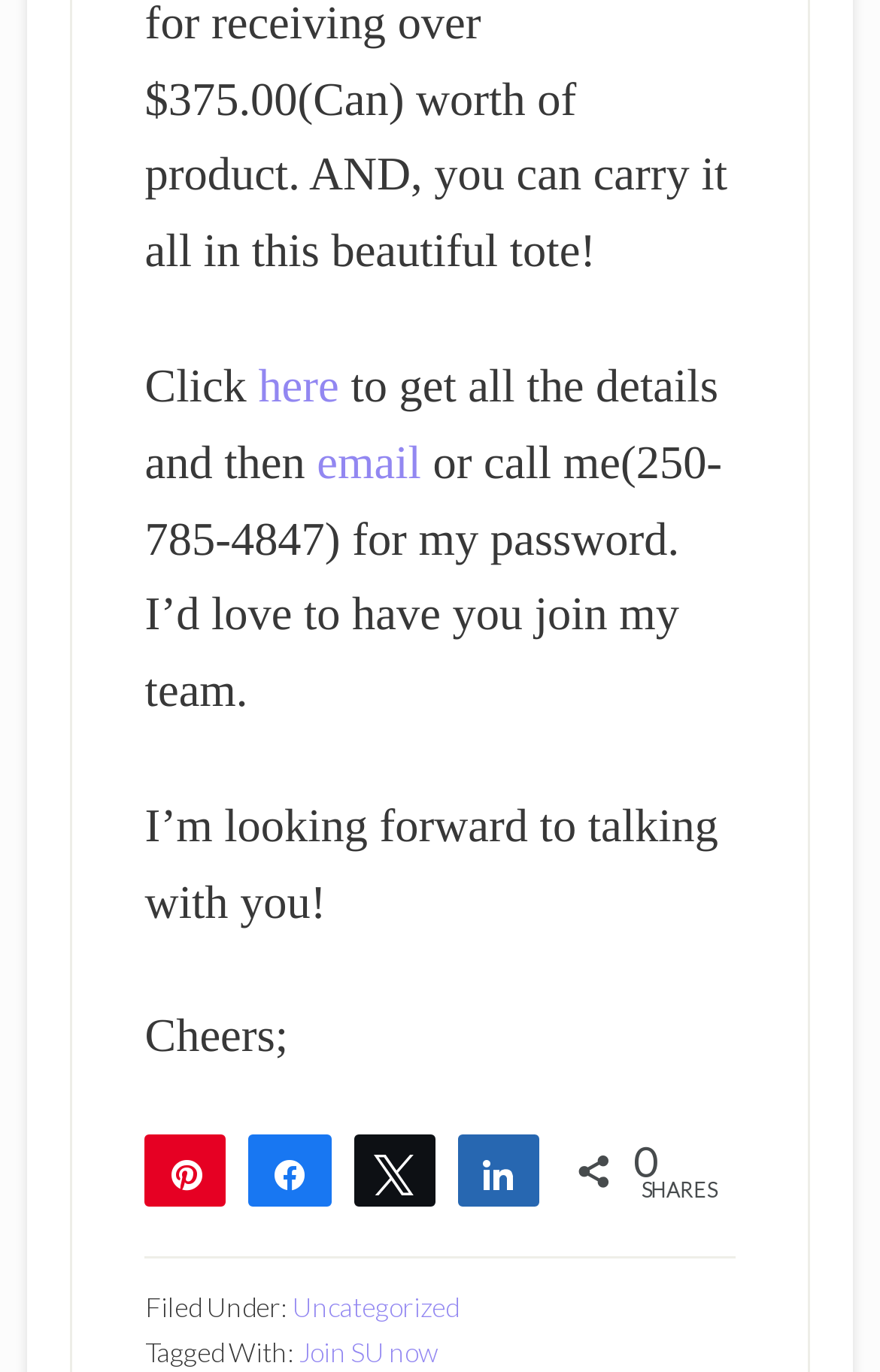Specify the bounding box coordinates of the area that needs to be clicked to achieve the following instruction: "View uncategorized posts".

[0.331, 0.941, 0.521, 0.965]